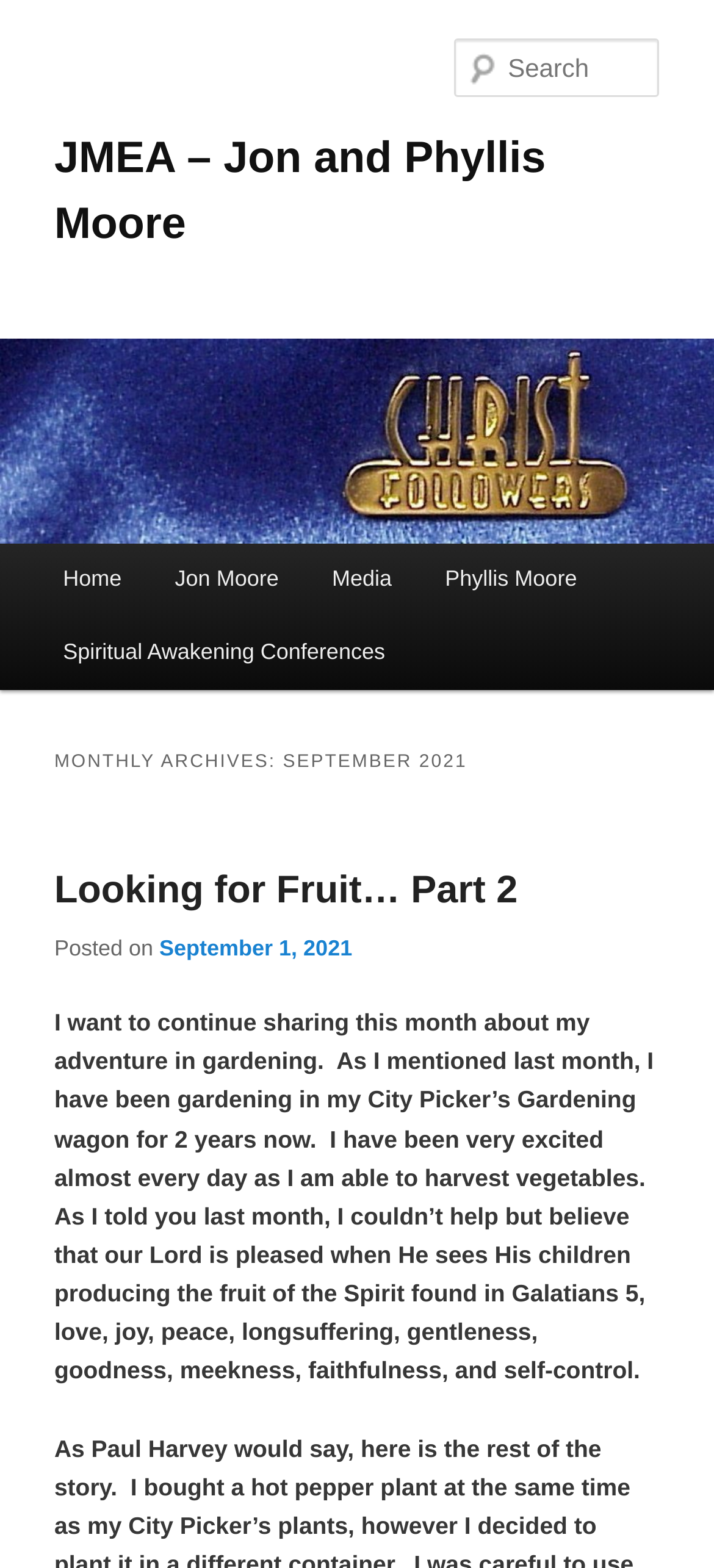Locate the bounding box coordinates of the element to click to perform the following action: 'Visit Jon Moore's page'. The coordinates should be given as four float values between 0 and 1, in the form of [left, top, right, bottom].

[0.208, 0.347, 0.428, 0.394]